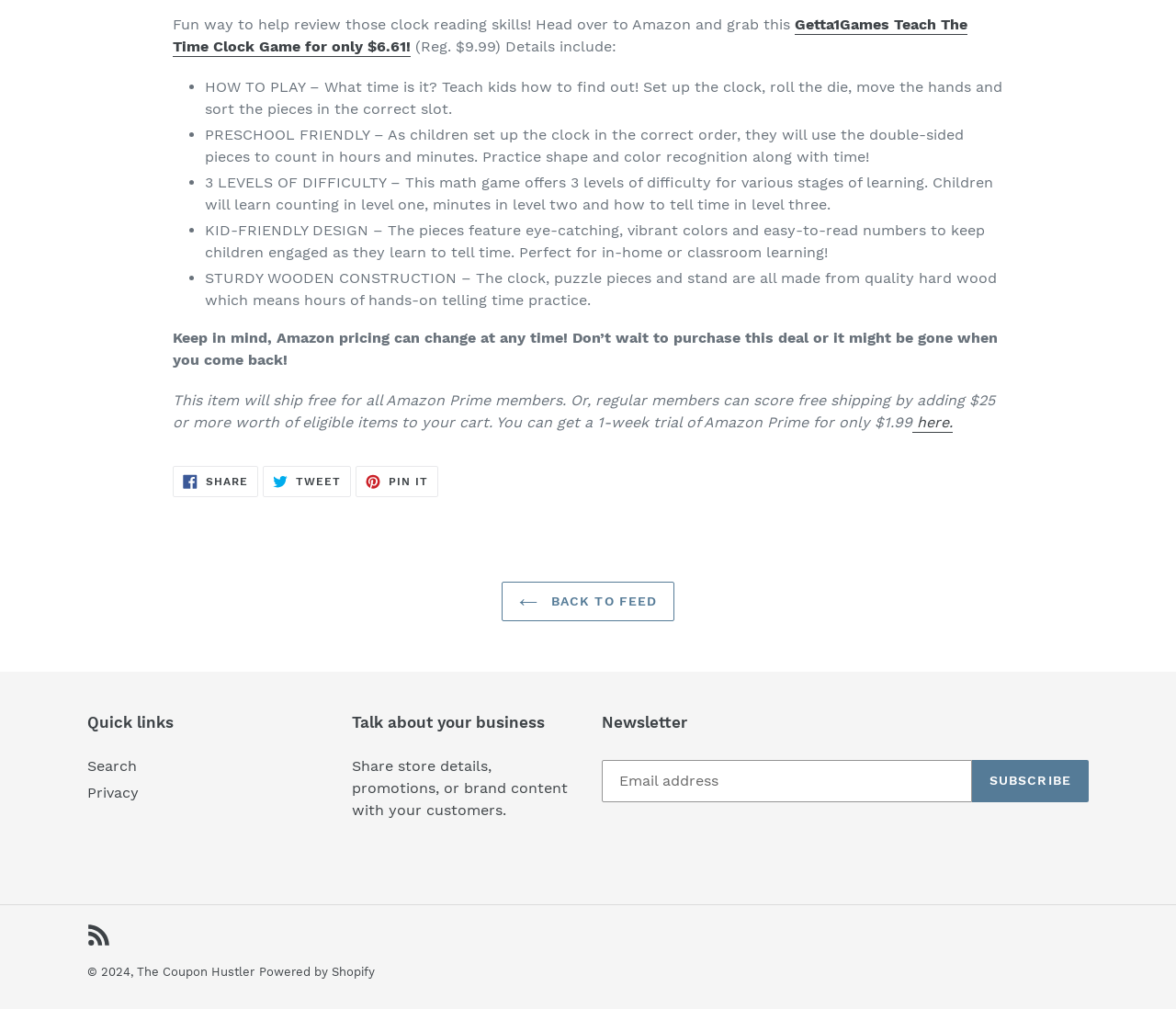Please identify the bounding box coordinates for the region that you need to click to follow this instruction: "Get the Teach The Time Clock Game on Amazon".

[0.147, 0.016, 0.823, 0.057]